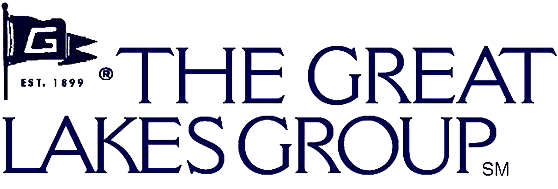What year did the company establish its history?
Answer the question based on the image using a single word or a brief phrase.

1899